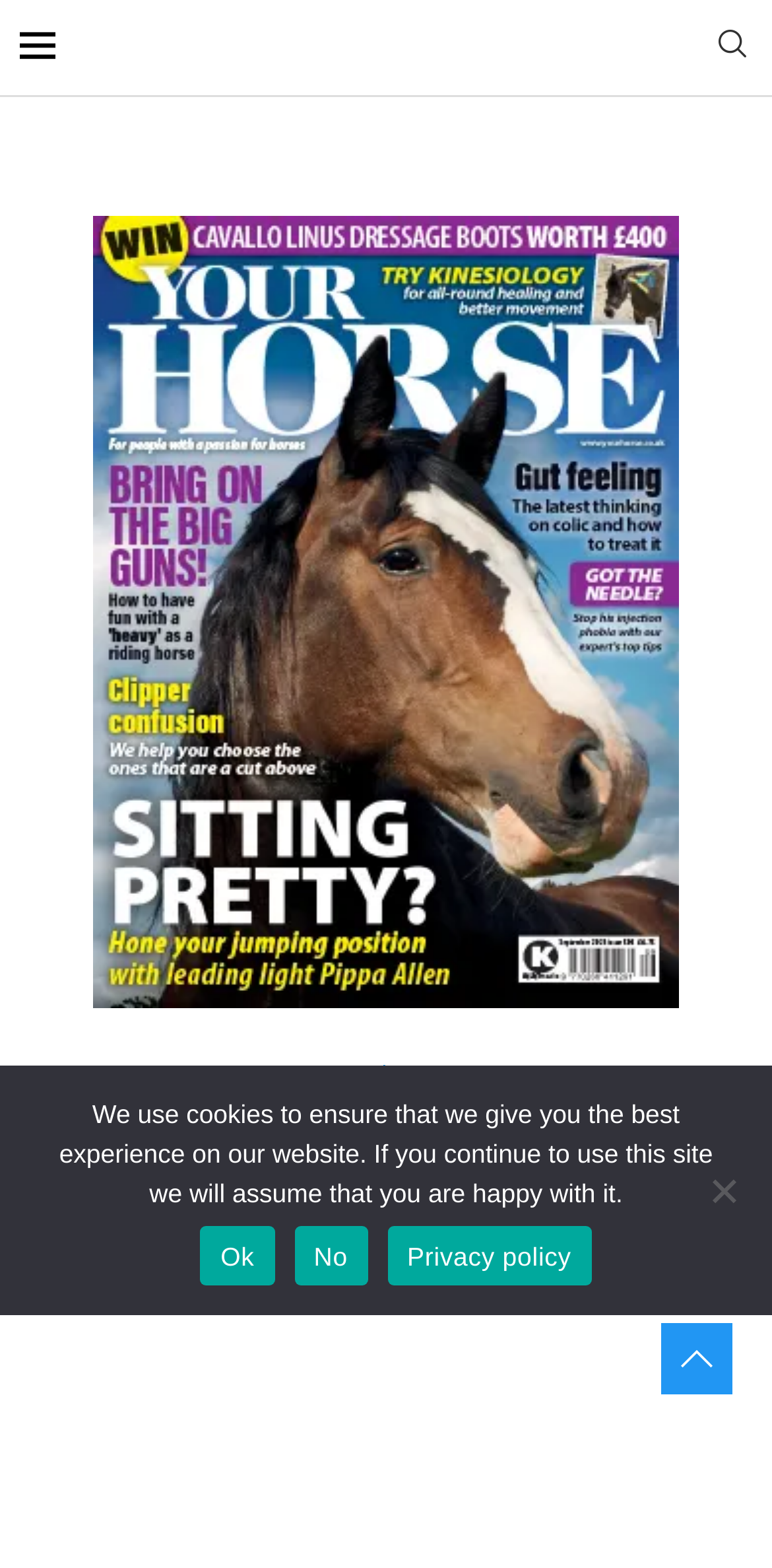What type of file is required to view the magazine?
Using the picture, provide a one-word or short phrase answer.

PDF